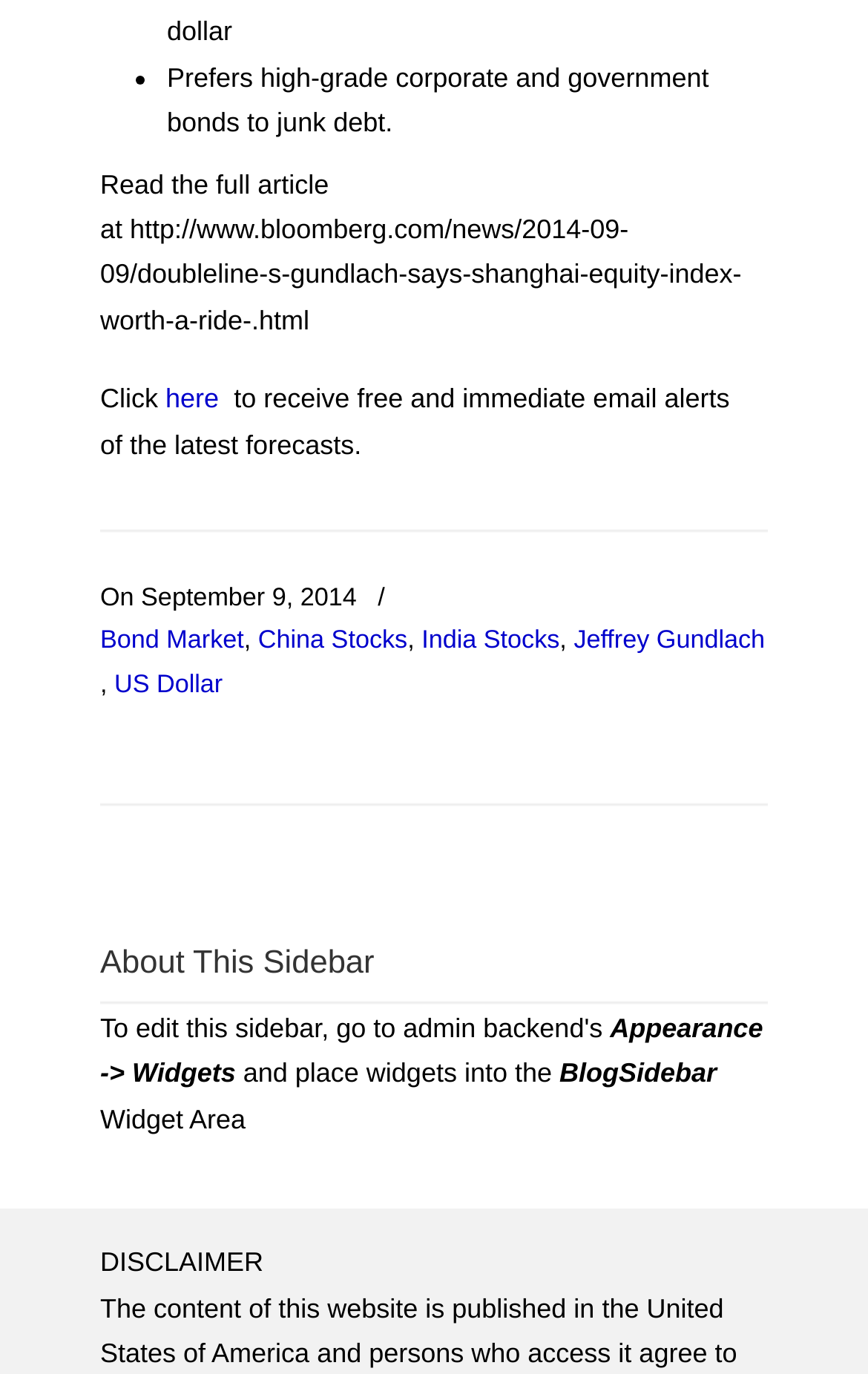What are the topics related to the article?
Provide an in-depth answer to the question, covering all aspects.

The topics related to the article are mentioned as links, including Bond Market, China Stocks, India Stocks, Jeffrey Gundlach, and US Dollar.